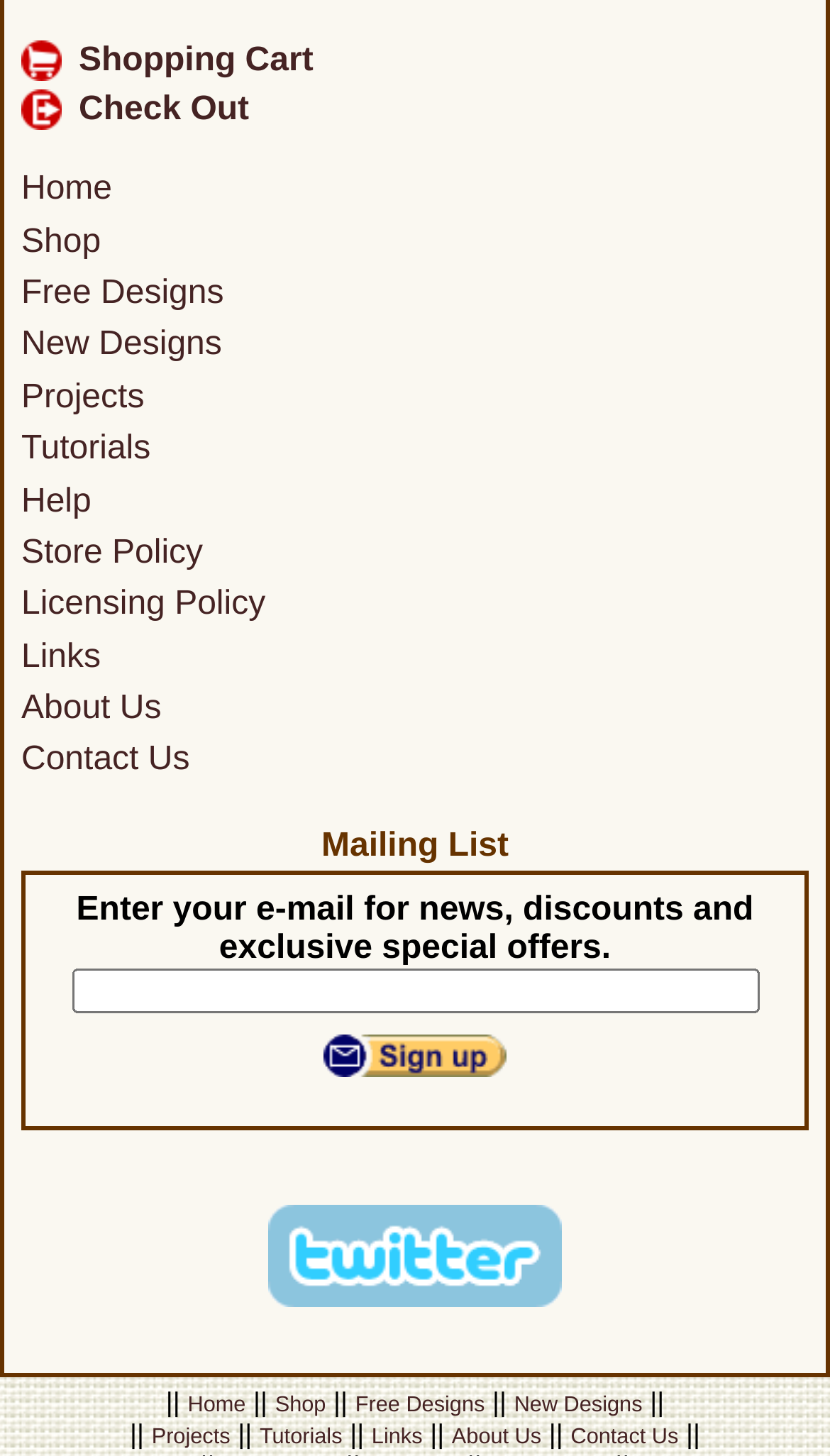Locate the bounding box coordinates of the area you need to click to fulfill this instruction: 'Find us on Twitter'. The coordinates must be in the form of four float numbers ranging from 0 to 1: [left, top, right, bottom].

[0.323, 0.879, 0.677, 0.904]